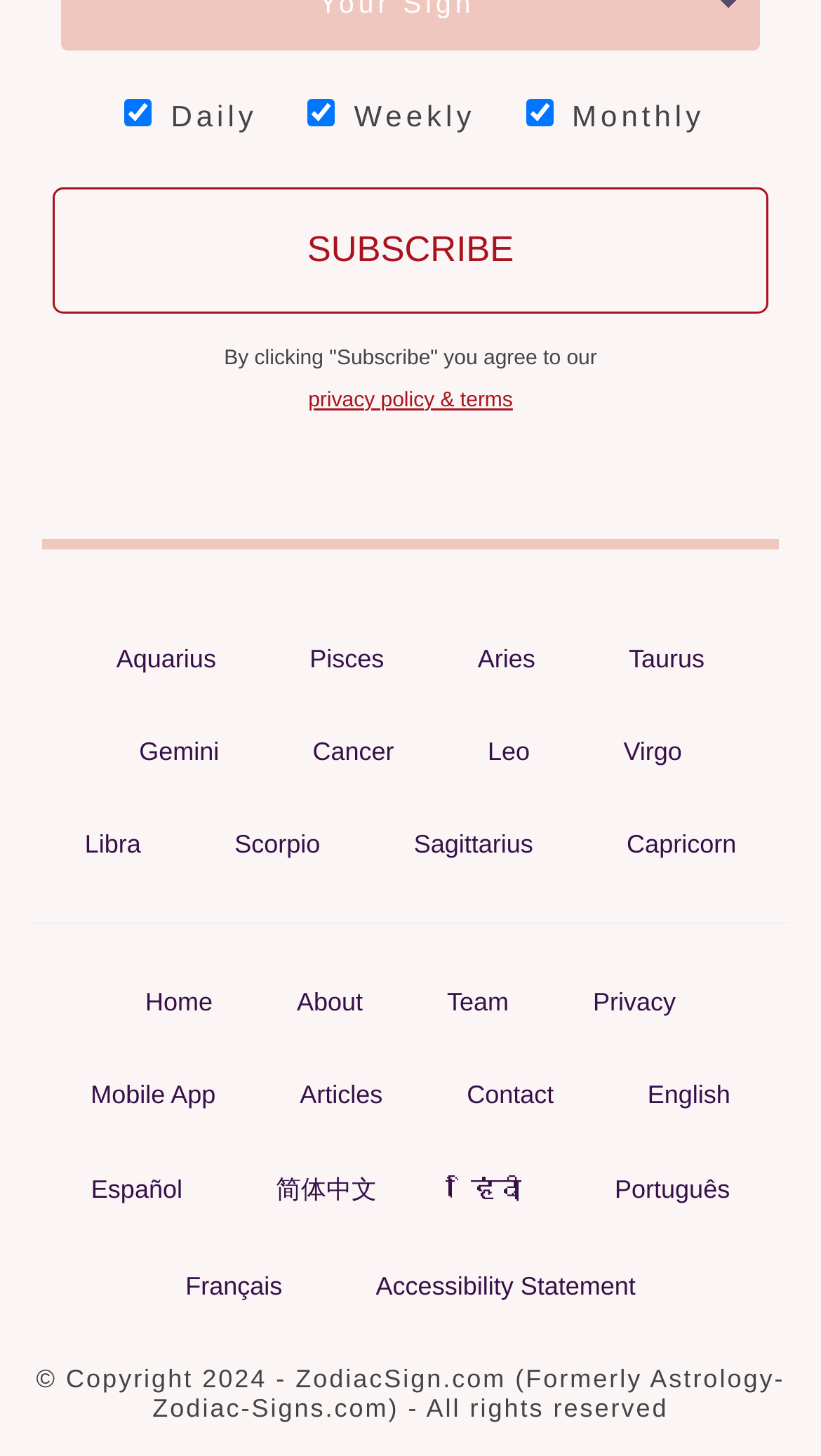Find the bounding box coordinates of the clickable area required to complete the following action: "Read privacy policy and terms".

[0.286, 0.247, 0.714, 0.29]